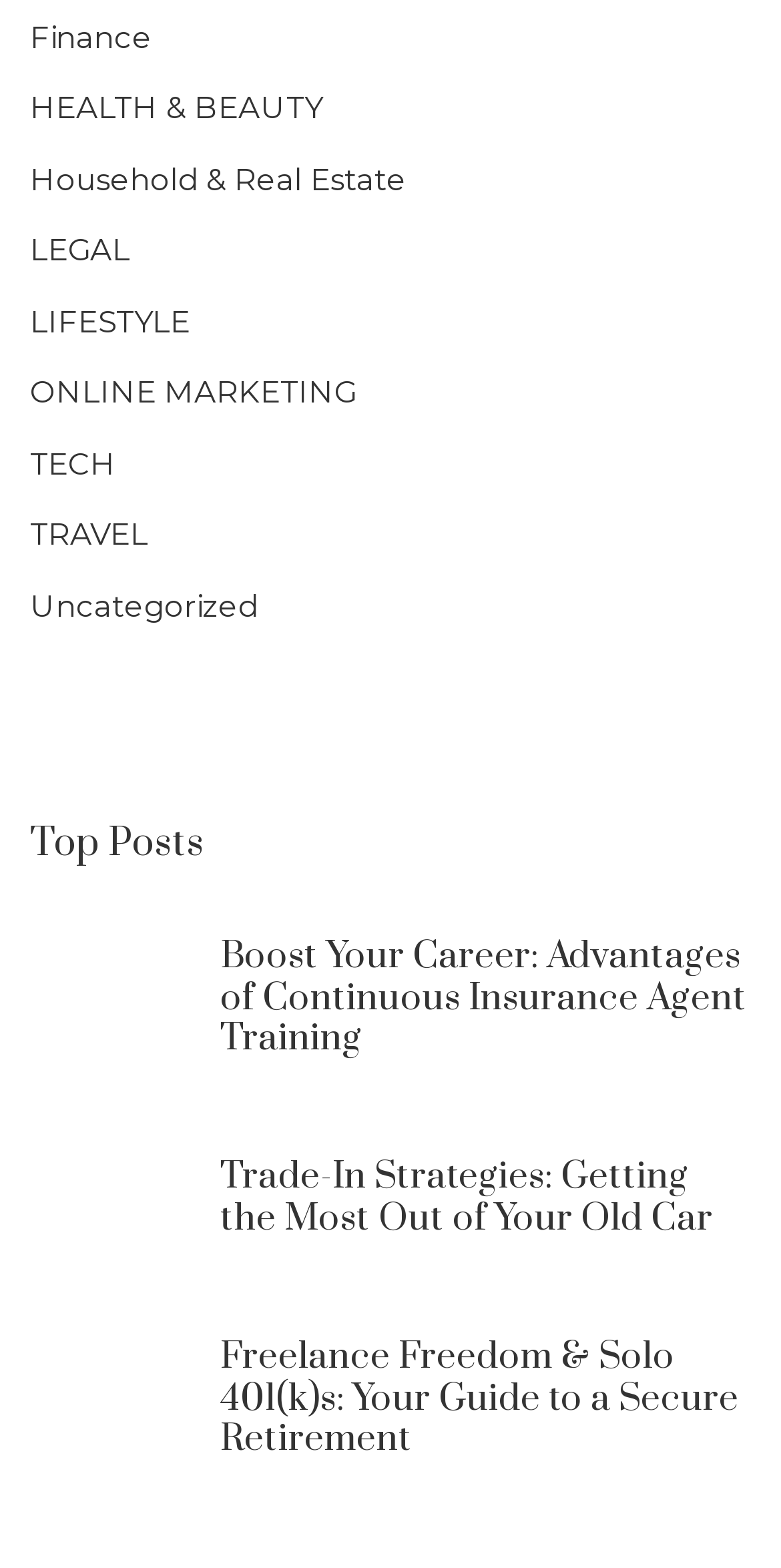Using the webpage screenshot, find the UI element described by Finance. Provide the bounding box coordinates in the format (top-left x, top-left y, bottom-right x, bottom-right y), ensuring all values are floating point numbers between 0 and 1.

[0.038, 0.008, 0.195, 0.04]